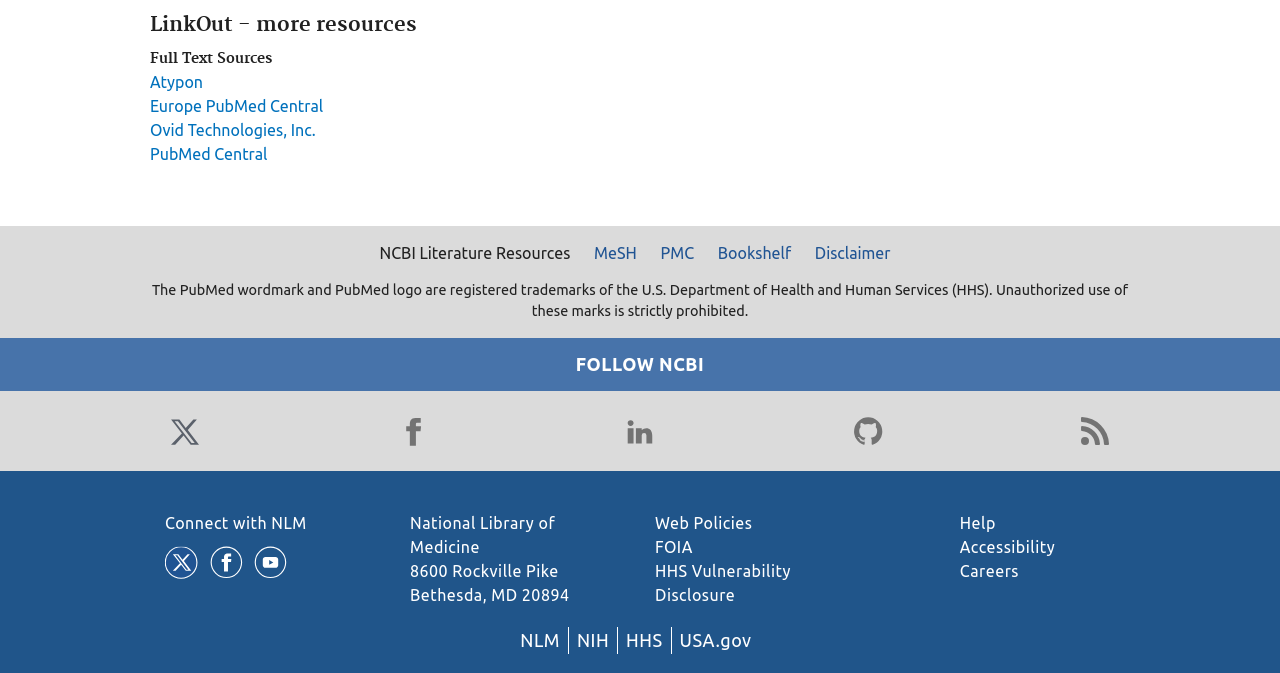Please answer the following question using a single word or phrase: 
How many social media links are there?

5